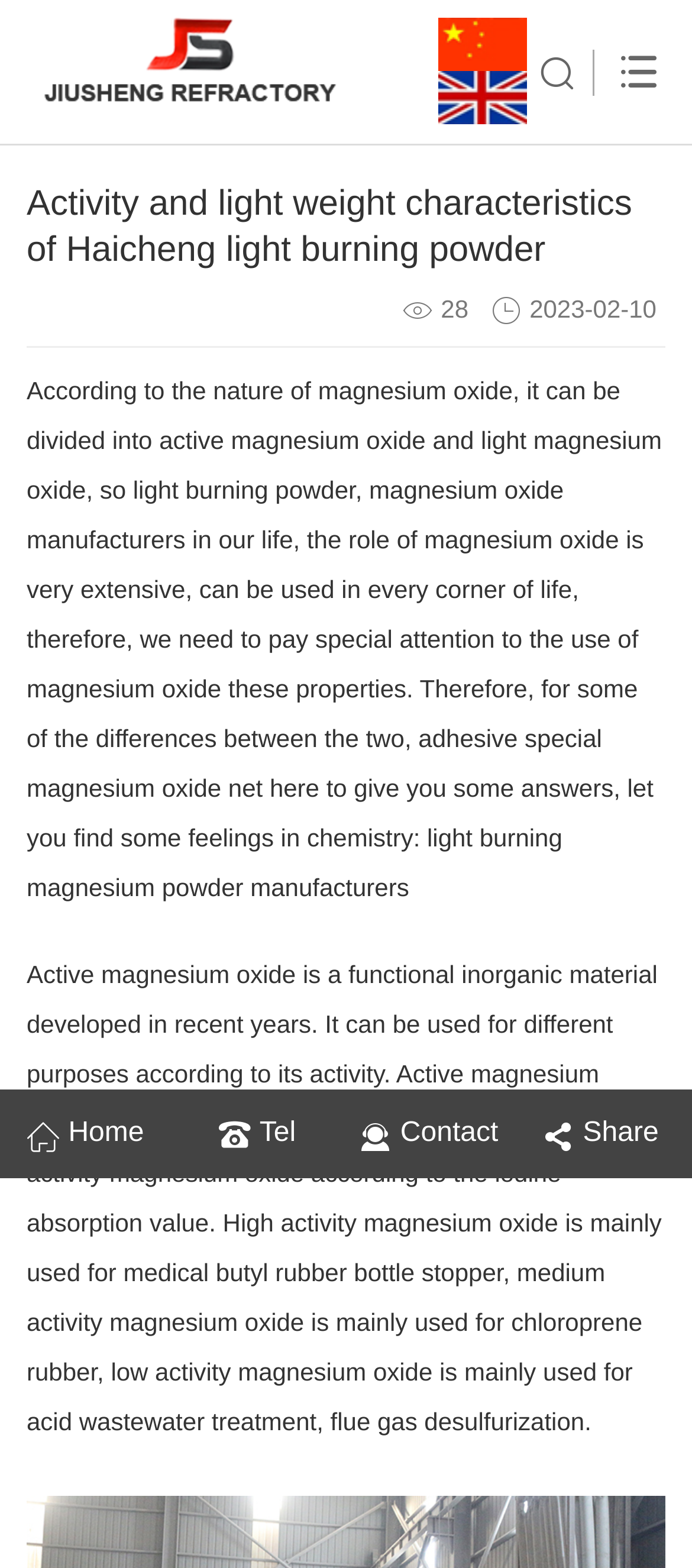What is the primary heading on this webpage?

Activity and light weight characteristics of Haicheng light burning powder